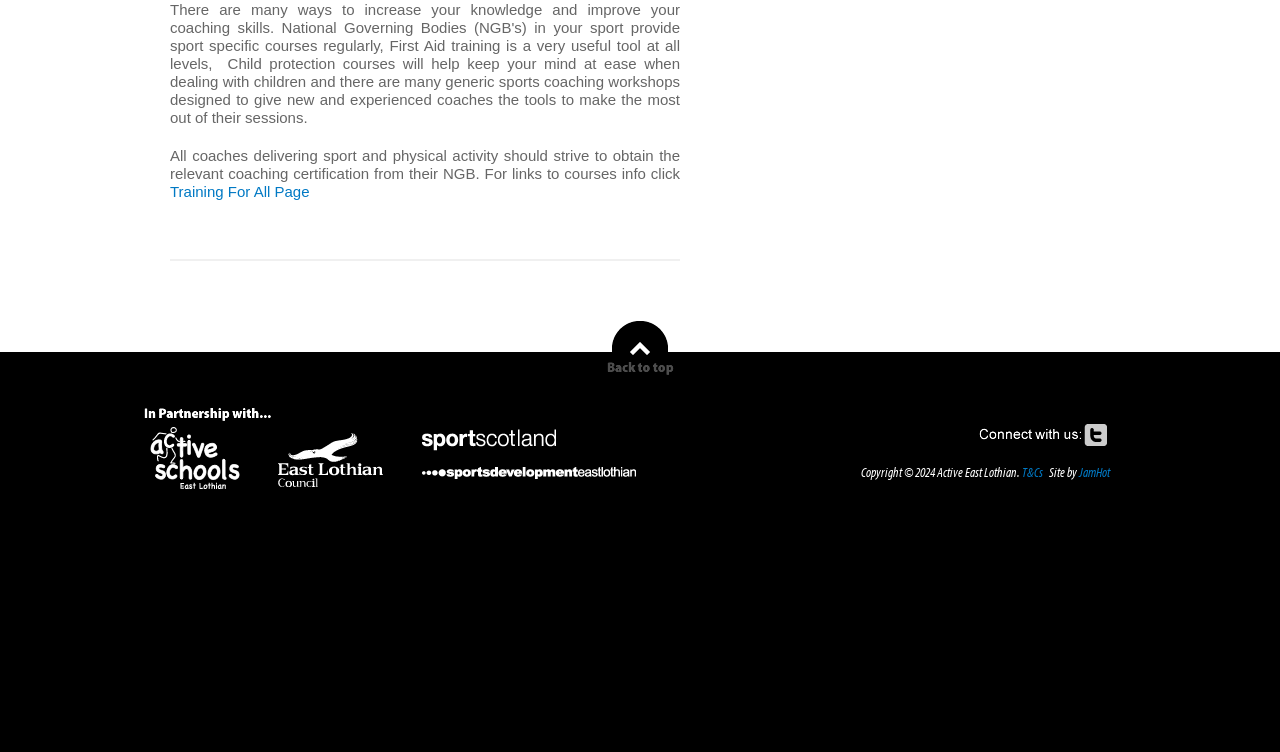Bounding box coordinates are specified in the format (top-left x, top-left y, bottom-right x, bottom-right y). All values are floating point numbers bounded between 0 and 1. Please provide the bounding box coordinate of the region this sentence describes: Back to Top

[0.474, 0.427, 0.526, 0.502]